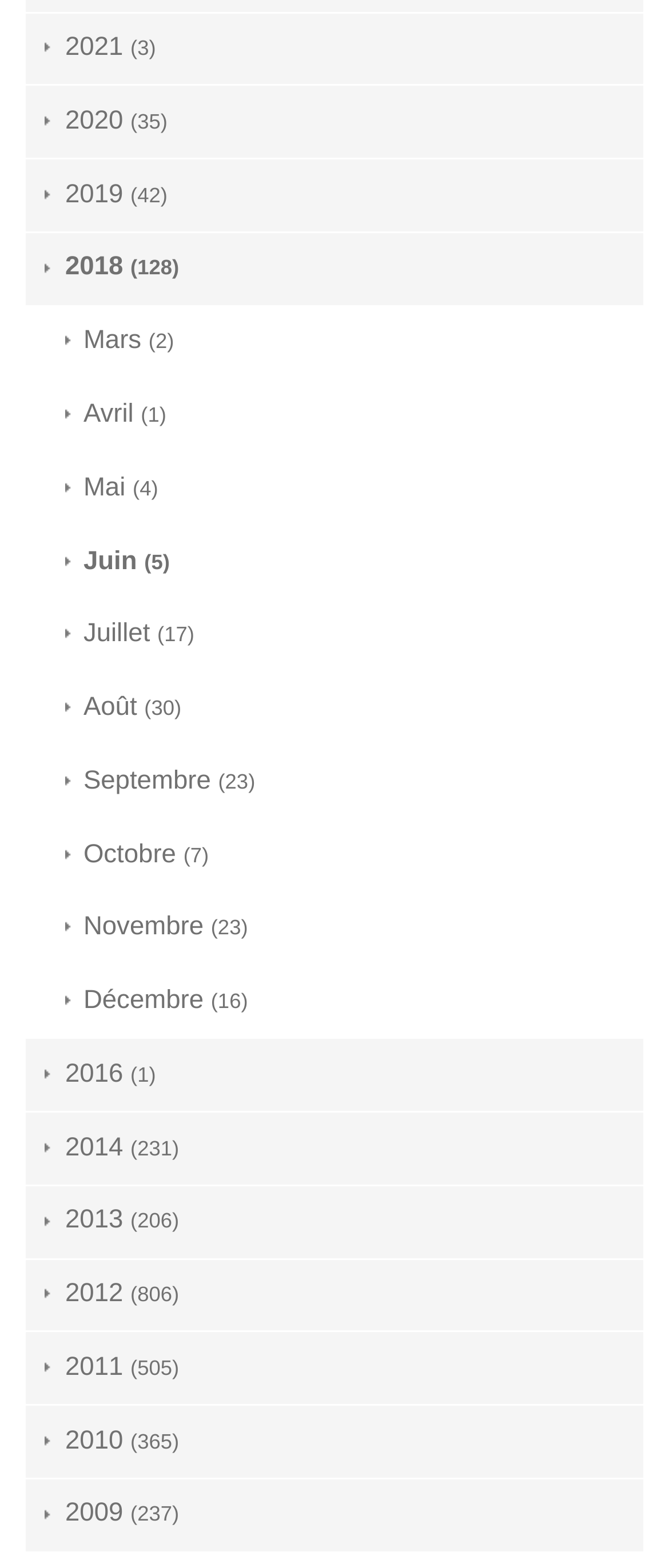Determine the bounding box coordinates of the clickable area required to perform the following instruction: "go to Juillet page". The coordinates should be represented as four float numbers between 0 and 1: [left, top, right, bottom].

[0.039, 0.382, 0.961, 0.428]